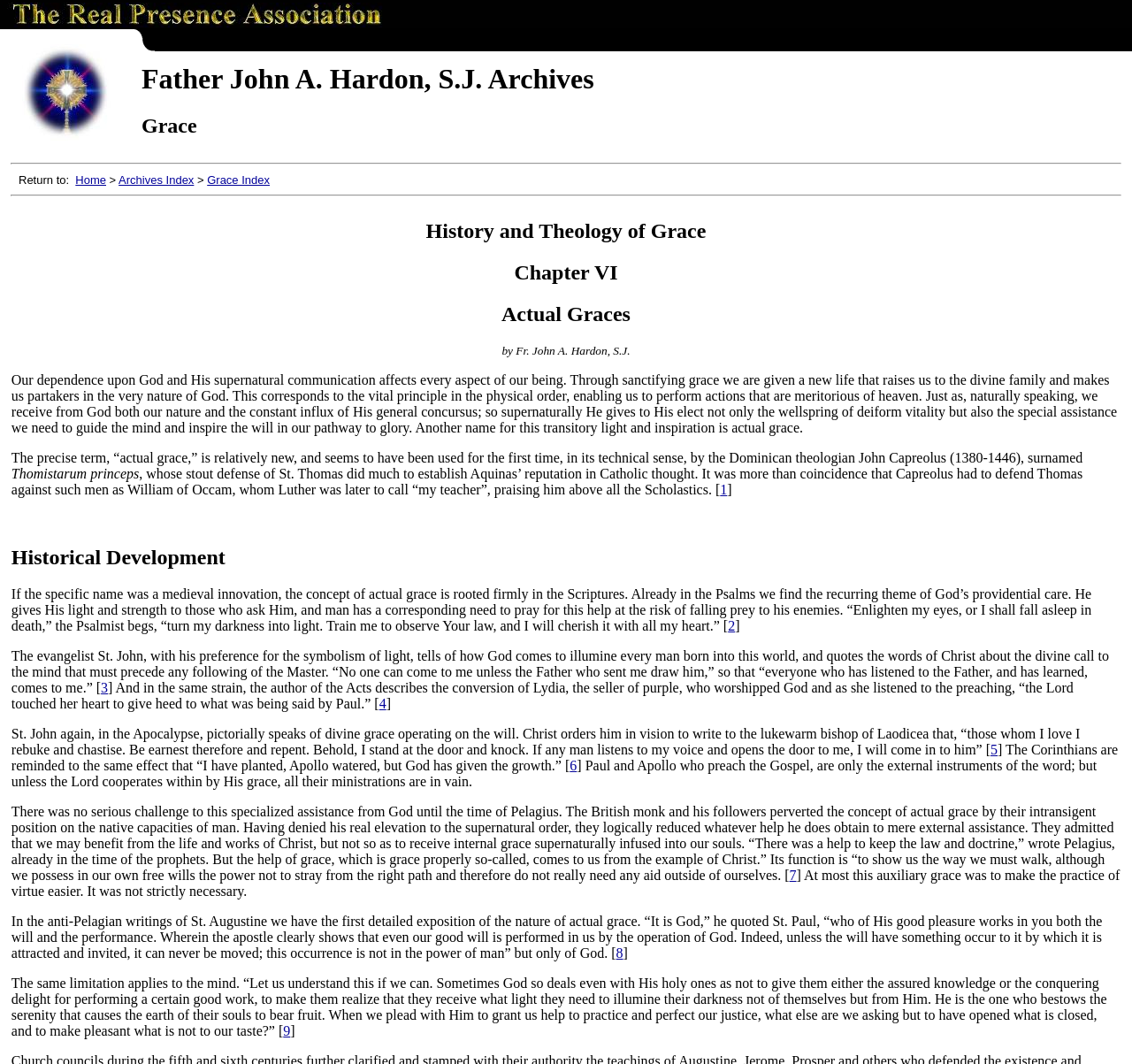Identify the bounding box of the UI element described as follows: "December 2021". Provide the coordinates as four float numbers in the range of 0 to 1 [left, top, right, bottom].

None